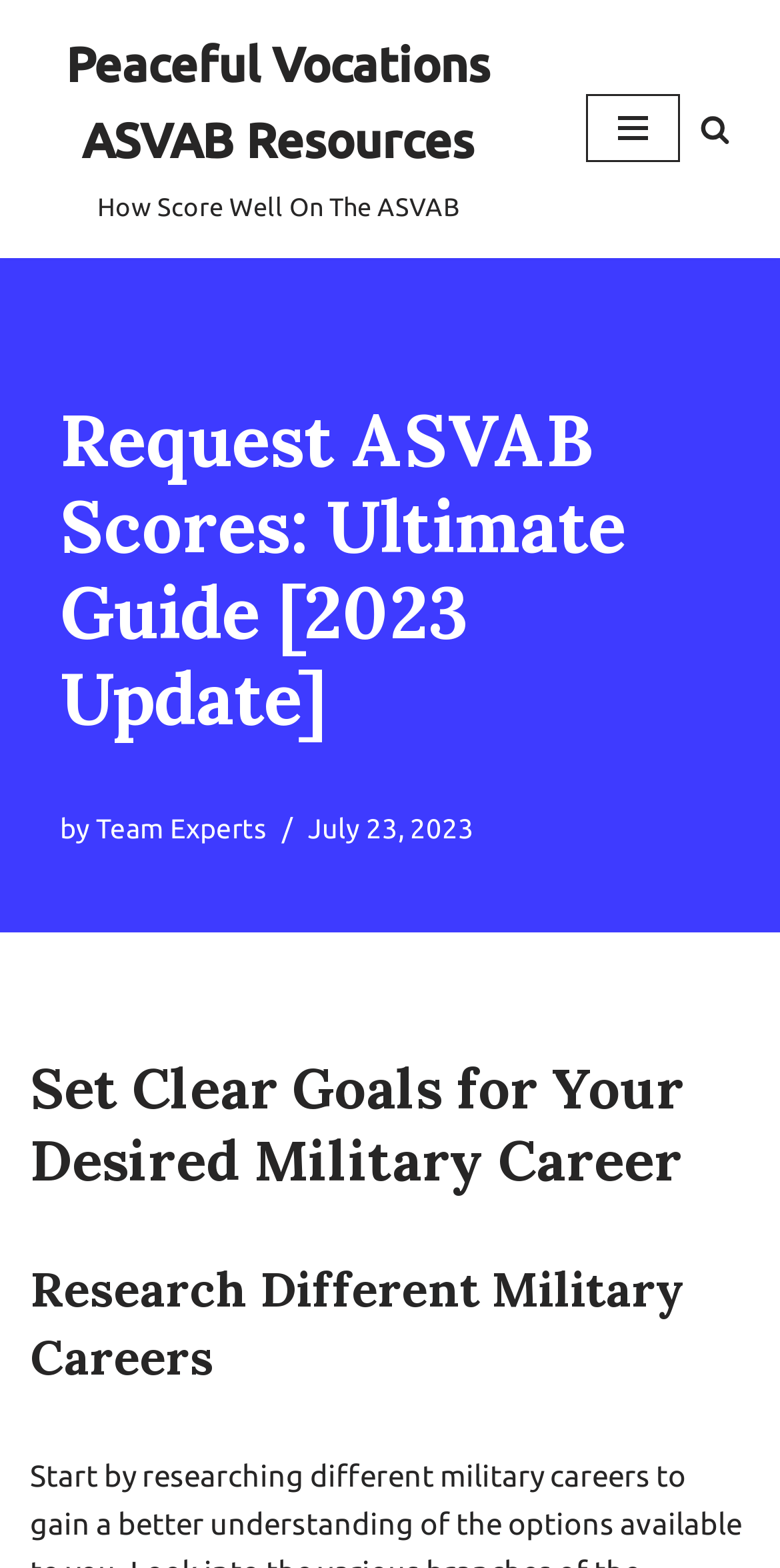What is the purpose of the 'Navigation Menu' button?
Give a comprehensive and detailed explanation for the question.

I inferred the purpose of the 'Navigation Menu' button by its name and its location at the top of the webpage, suggesting that it is used to navigate through the website.